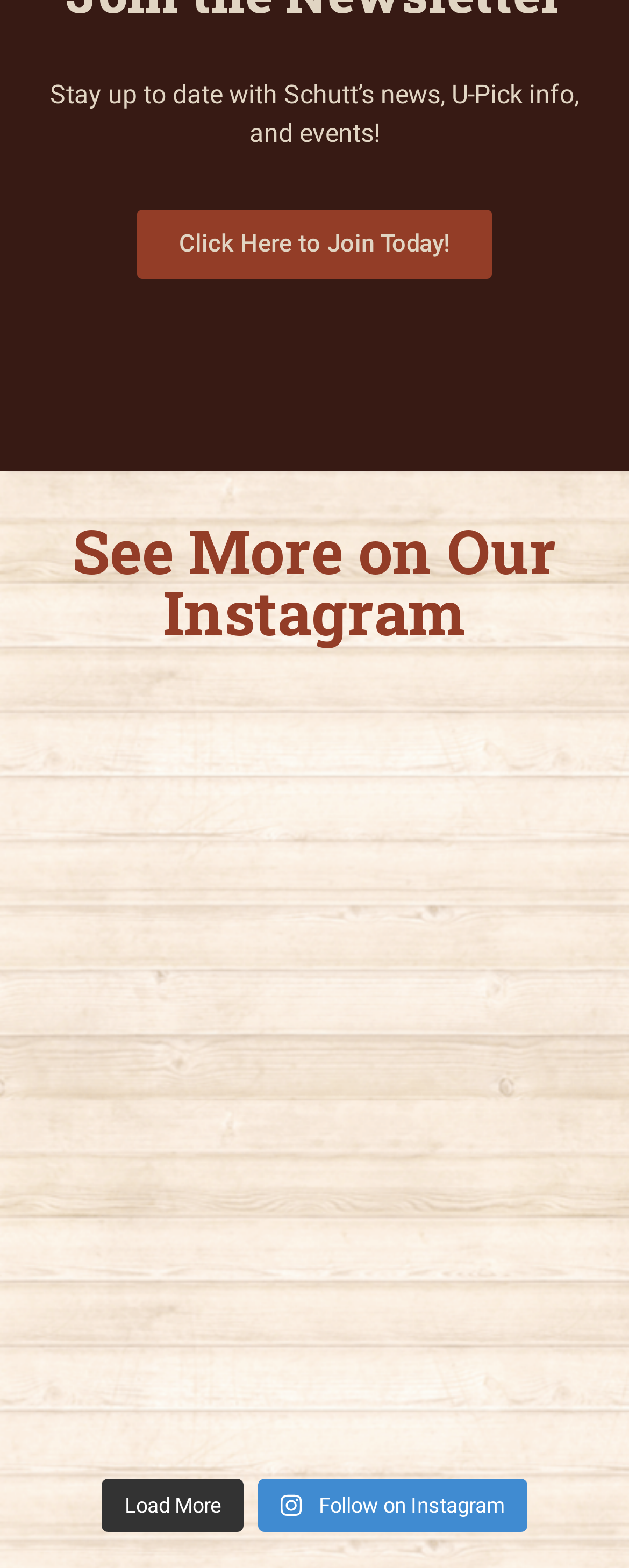What is the benefit of visiting Schutt's store on Tuesdays in June?
Provide an in-depth and detailed answer to the question.

According to the link 'It's free fried cake day tomorrow!', visitors to Schutt's store on Tuesdays in June can receive a free fried cake, making it a benefit of visiting the store on those days.